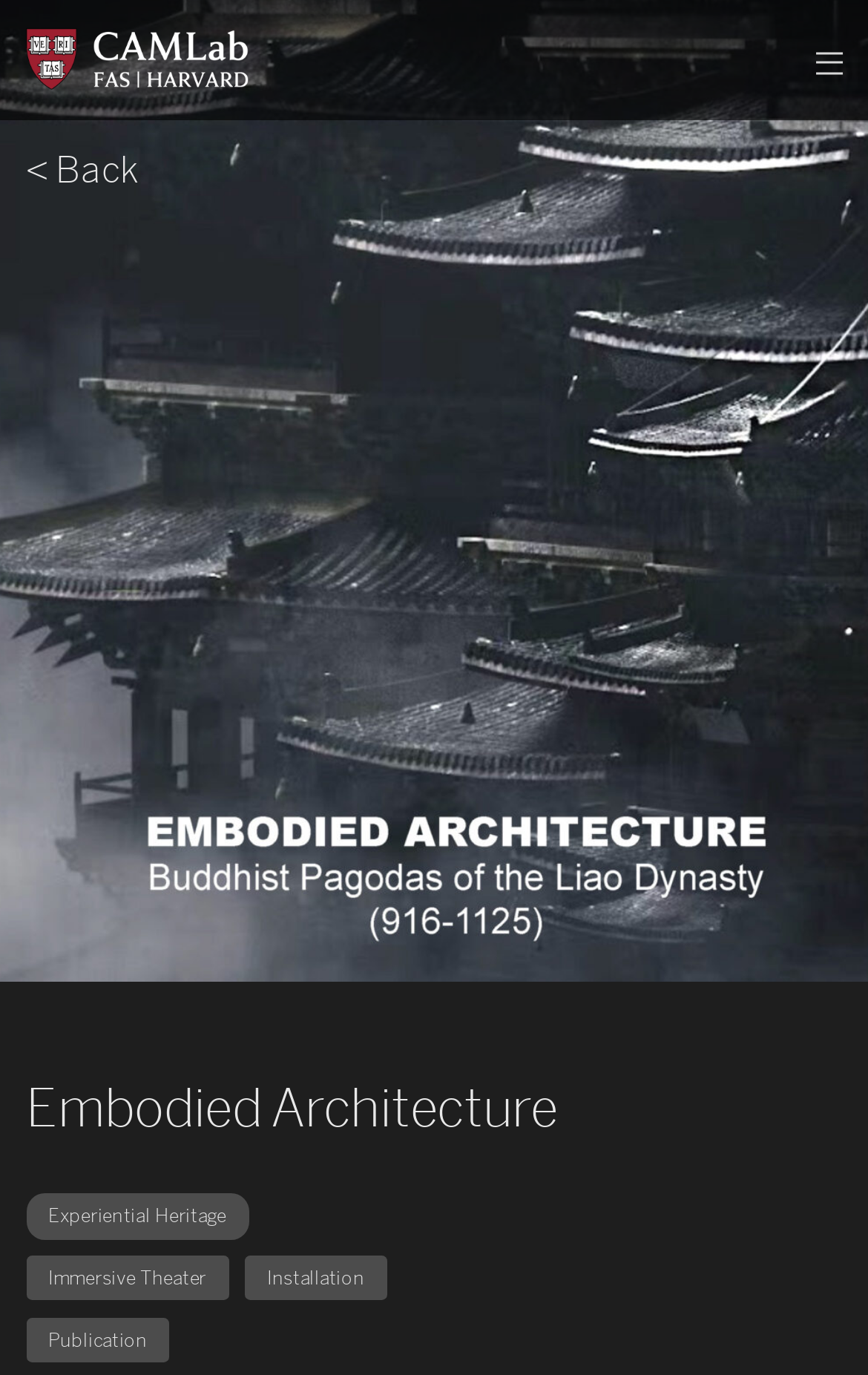Using a single word or phrase, answer the following question: 
What is the color scheme of the webpage?

Dark background